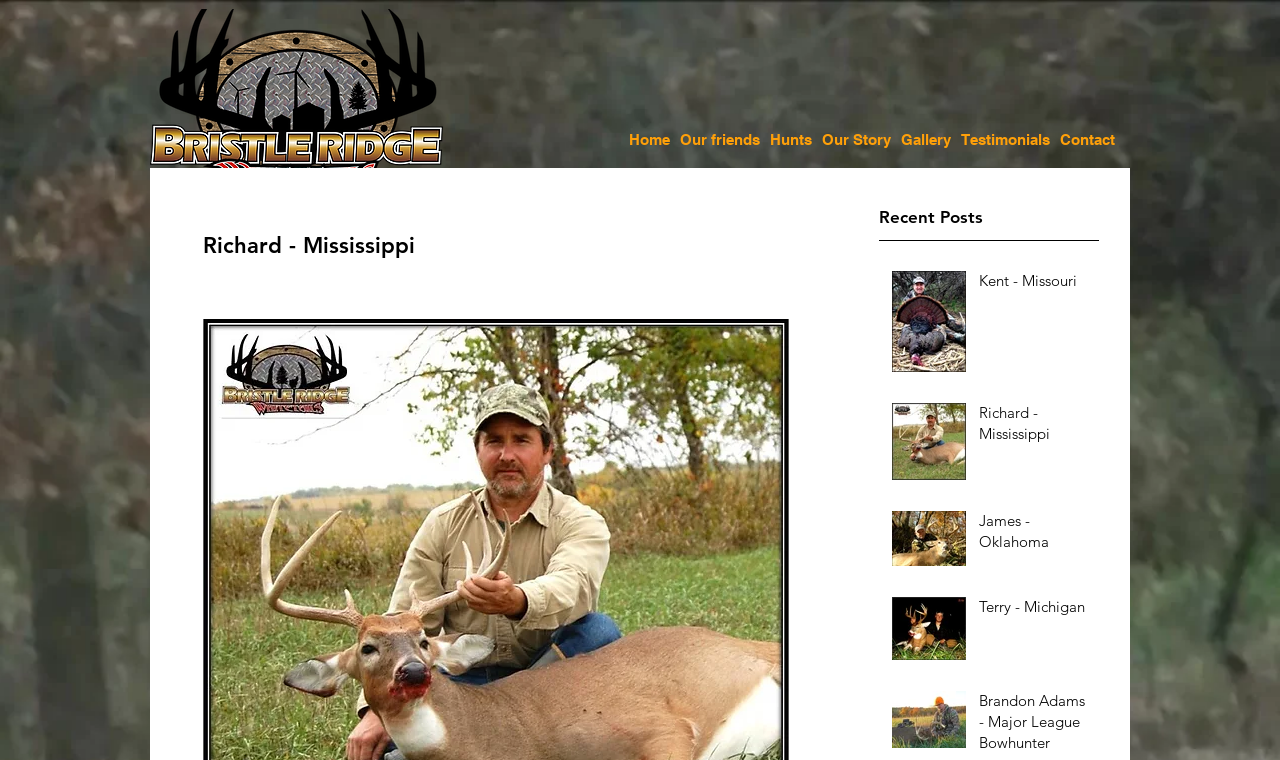Please locate the bounding box coordinates of the element that should be clicked to complete the given instruction: "read Richard's testimonial".

[0.765, 0.529, 0.849, 0.594]